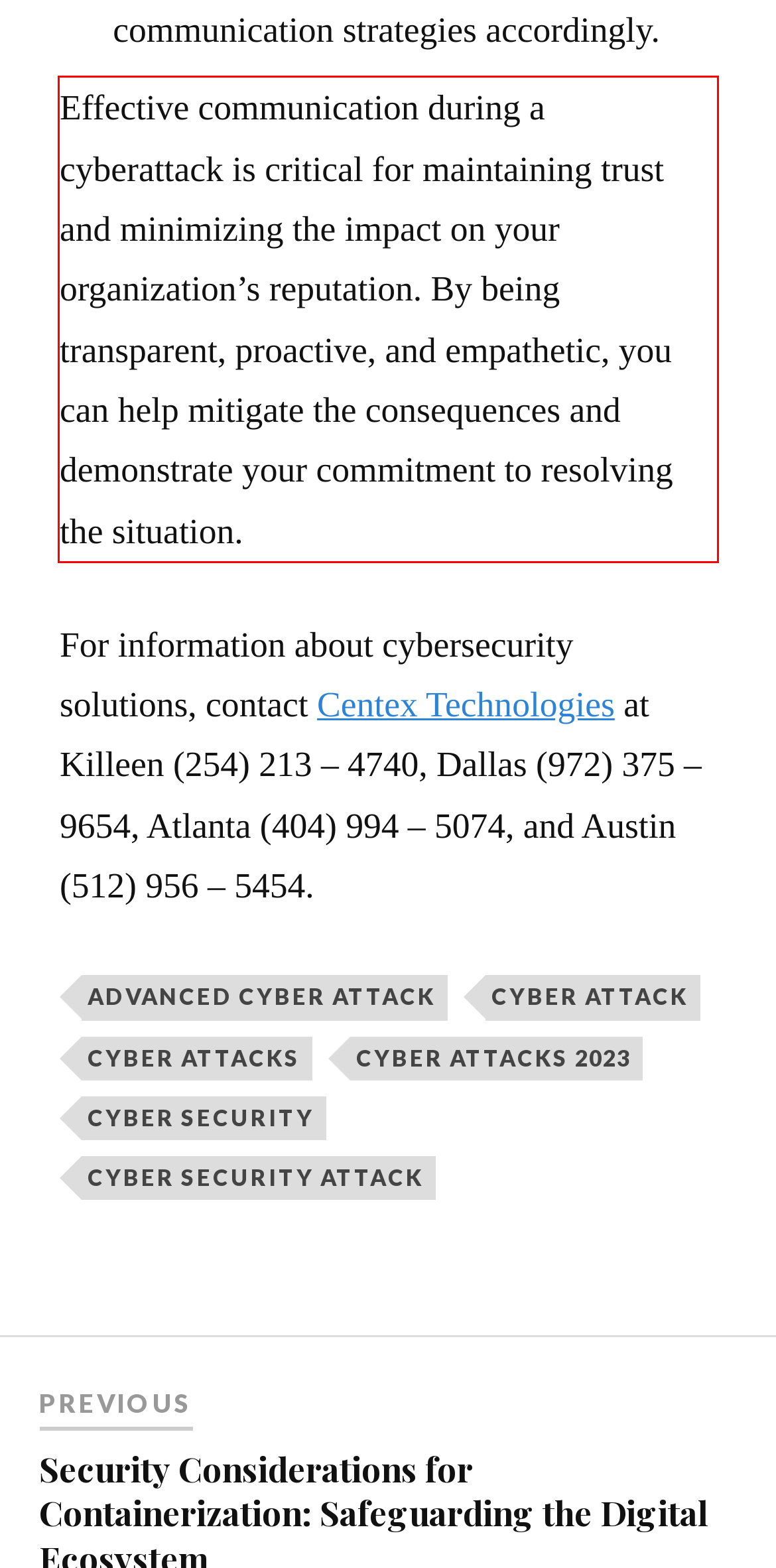Using the provided webpage screenshot, identify and read the text within the red rectangle bounding box.

Effective communication during a cyberattack is critical for maintaining trust and minimizing the impact on your organization’s reputation. By being transparent, proactive, and empathetic, you can help mitigate the consequences and demonstrate your commitment to resolving the situation.